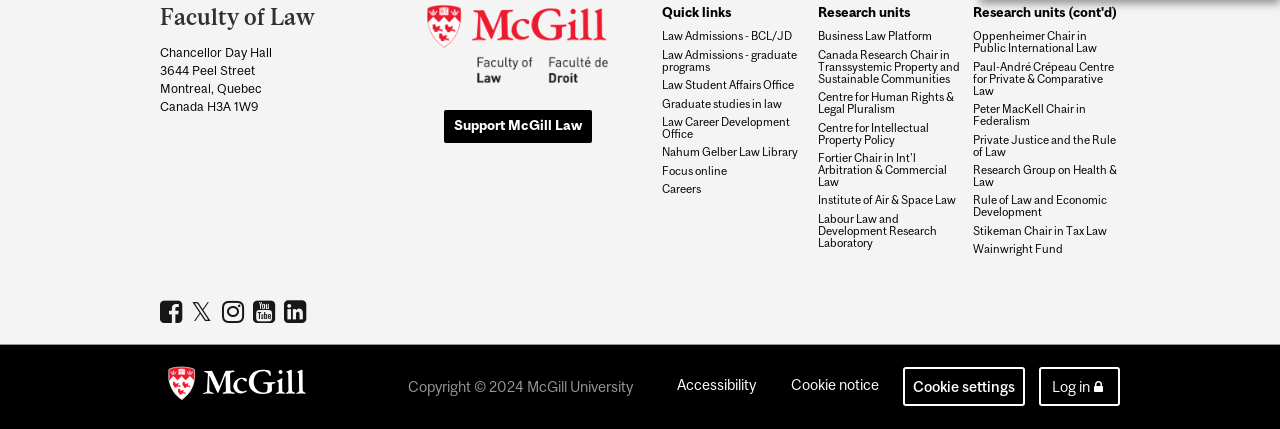Provide the bounding box coordinates of the area you need to click to execute the following instruction: "Log in".

[0.812, 0.857, 0.875, 0.947]